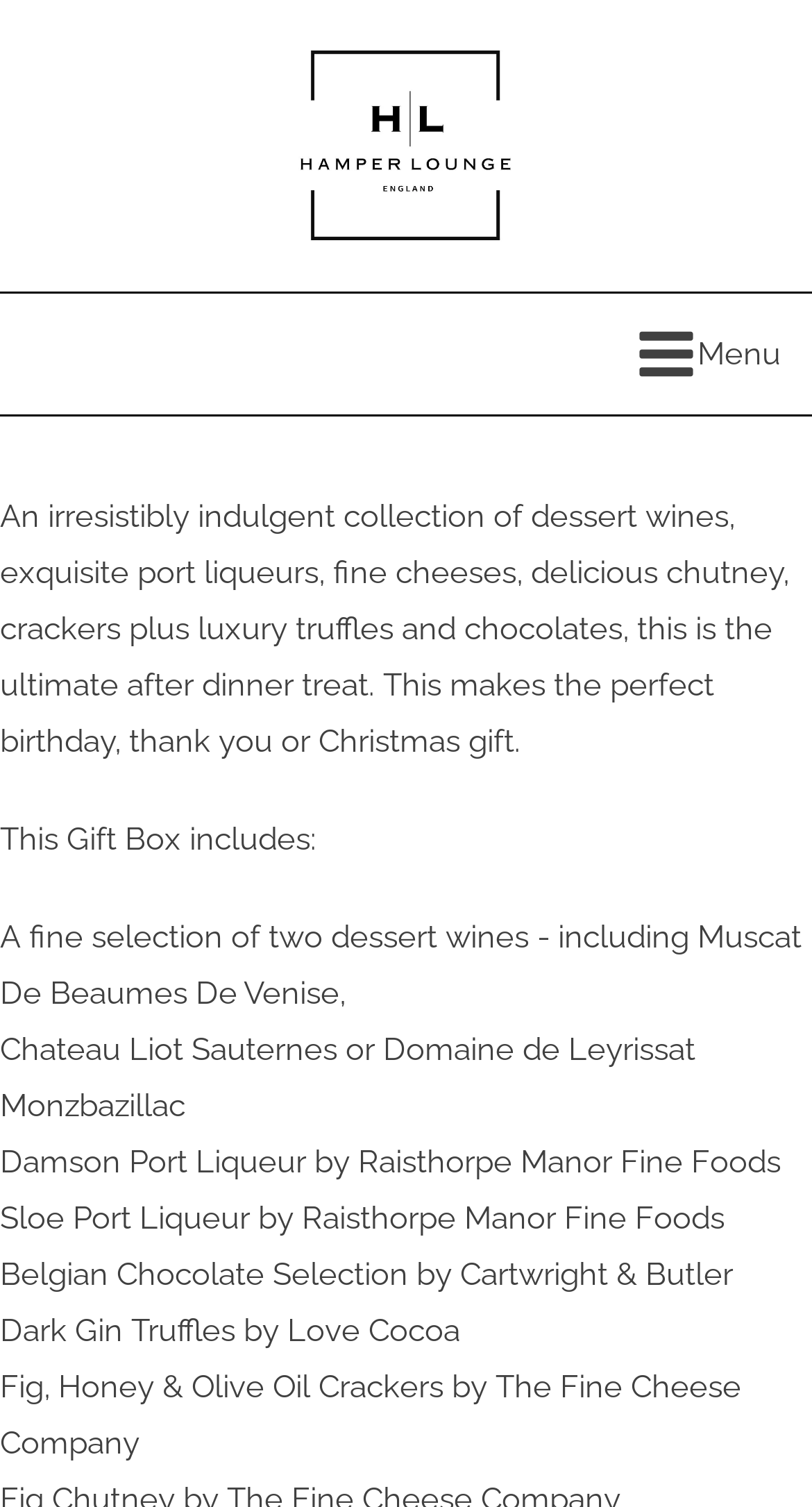What is the brand of the Belgian Chocolate Selection?
Give a one-word or short phrase answer based on the image.

Cartwright & Butler